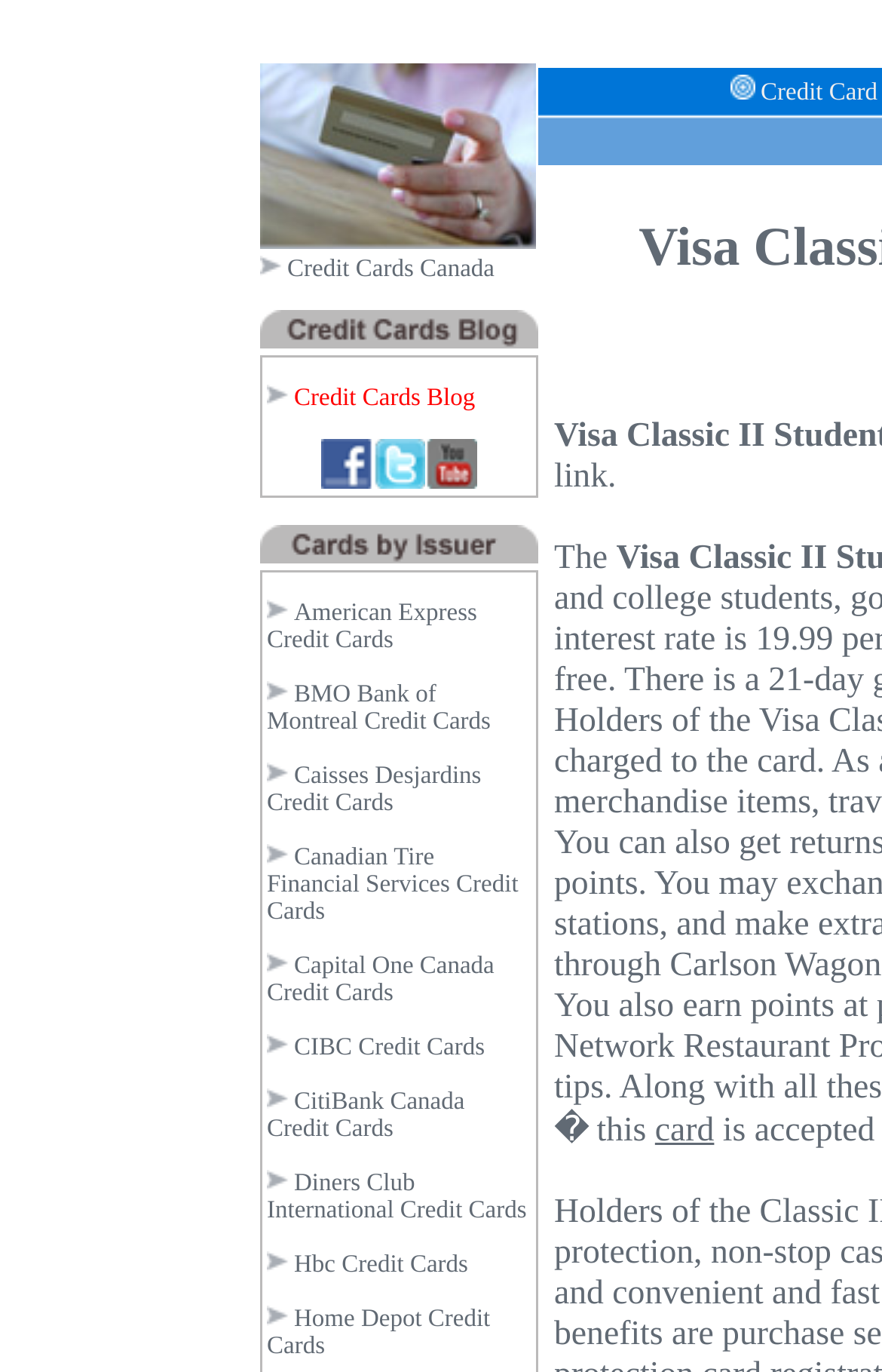Describe all the key features of the webpage in detail.

This webpage is about the Visa Classic II Student Card credit card, specifically its review, application, and details. At the top, there is a logo image, followed by a banner image that spans across the page. Below the banner, there are two images, one on the left and one on the right, with a link to "Credit Cards Canada" in between.

On the left side of the page, there is a column of images and links to various credit card providers, including American Express, BMO Bank of Montreal, Caisses Desjardins, and more. Each link is accompanied by a small image.

On the right side of the page, there is a section with a heading that starts with "The". Below the heading, there is a link to "card" and some text that is not clearly readable.

At the bottom of the page, there are a few more images, including one that spans across the page. There are also some links to other credit card-related pages, including "Credit Cards Blog" and "Canadian Credit Card".

Overall, the page appears to be a resource for learning about and applying for the Visa Classic II Student Card credit card, as well as exploring other credit card options.